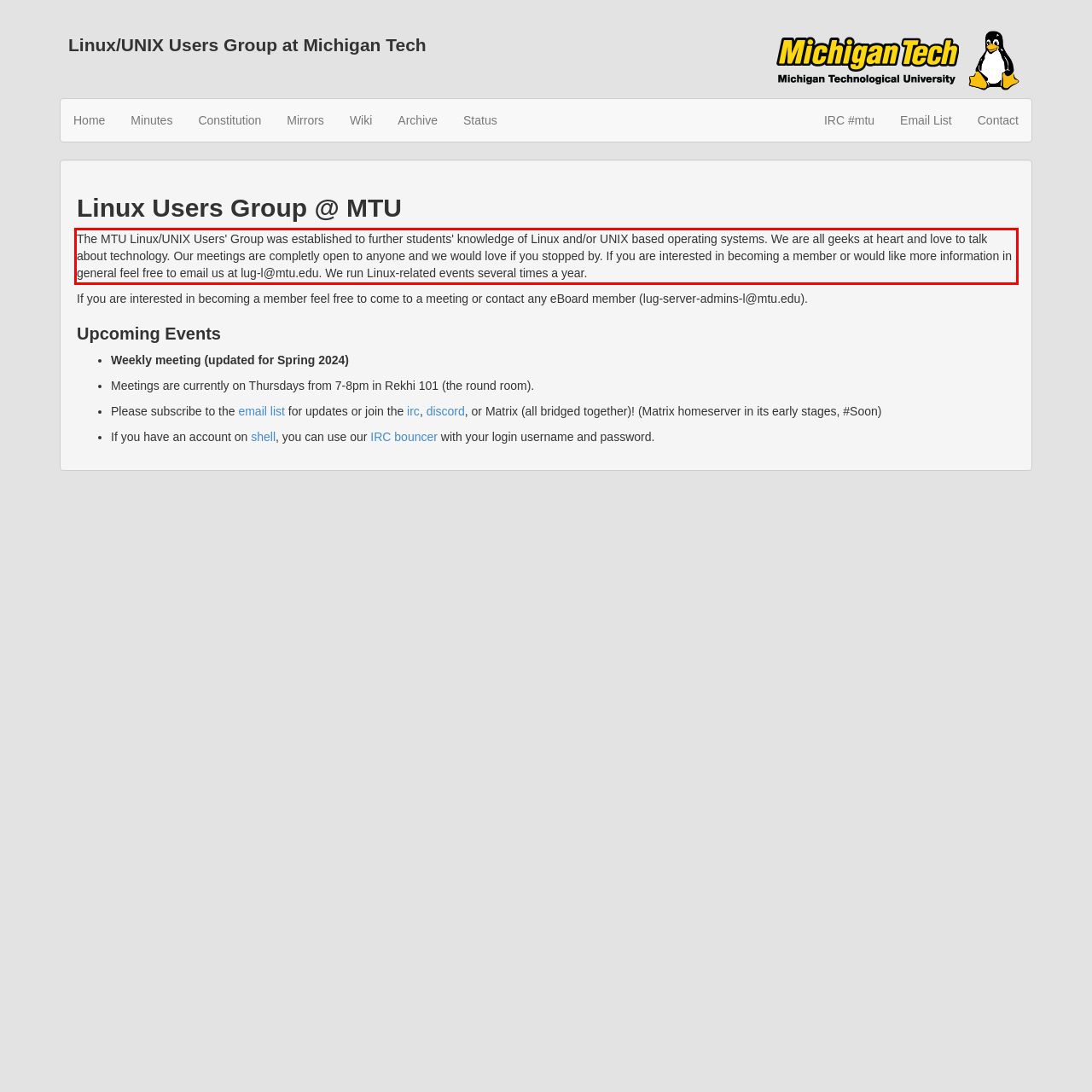Examine the webpage screenshot and use OCR to recognize and output the text within the red bounding box.

The MTU Linux/UNIX Users' Group was established to further students' knowledge of Linux and/or UNIX based operating systems. We are all geeks at heart and love to talk about technology. Our meetings are completly open to anyone and we would love if you stopped by. If you are interested in becoming a member or would like more information in general feel free to email us at lug-l@mtu.edu. We run Linux-related events several times a year.